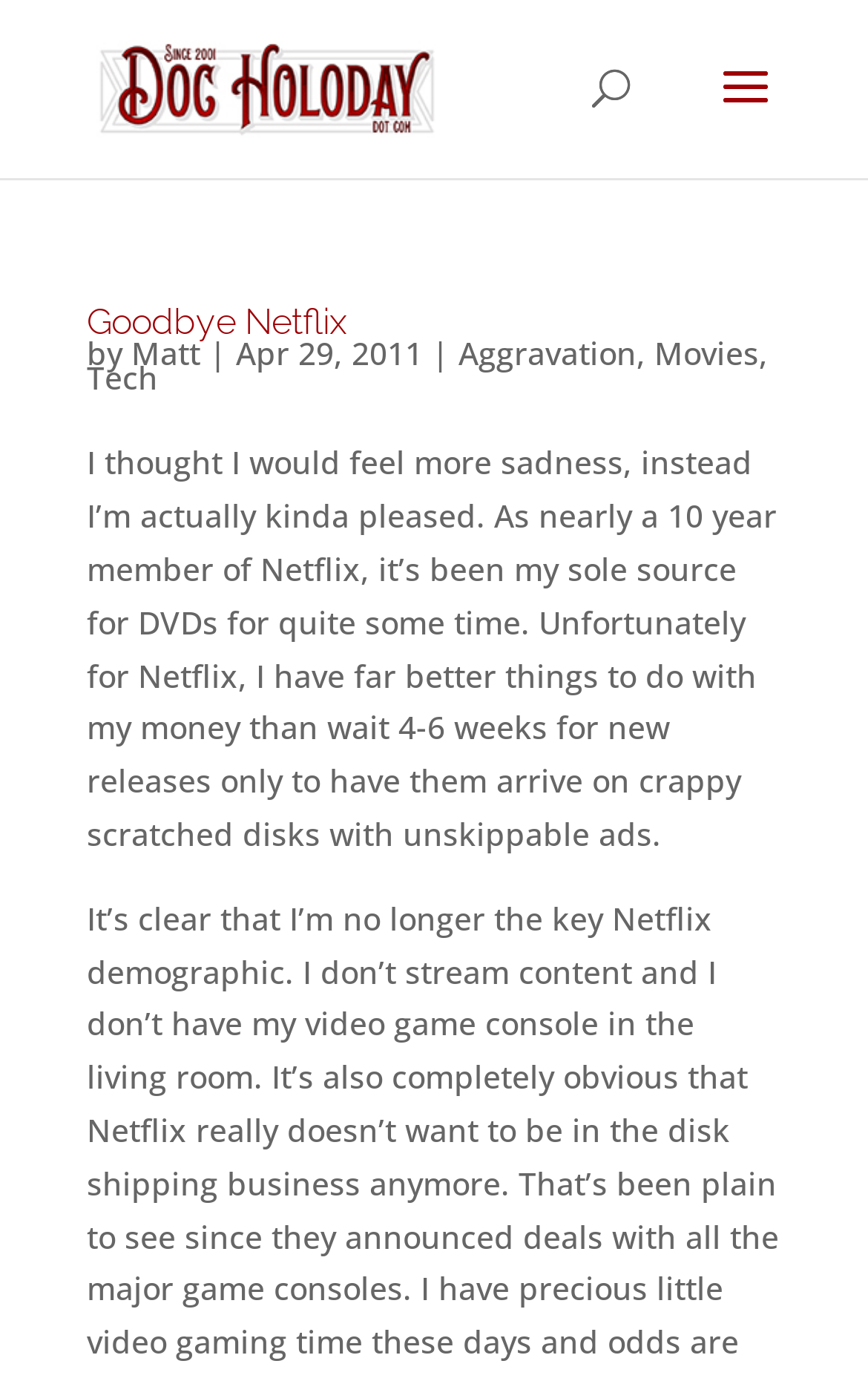What are the categories of articles on this webpage?
Using the screenshot, give a one-word or short phrase answer.

Aggravation, Movies, Tech